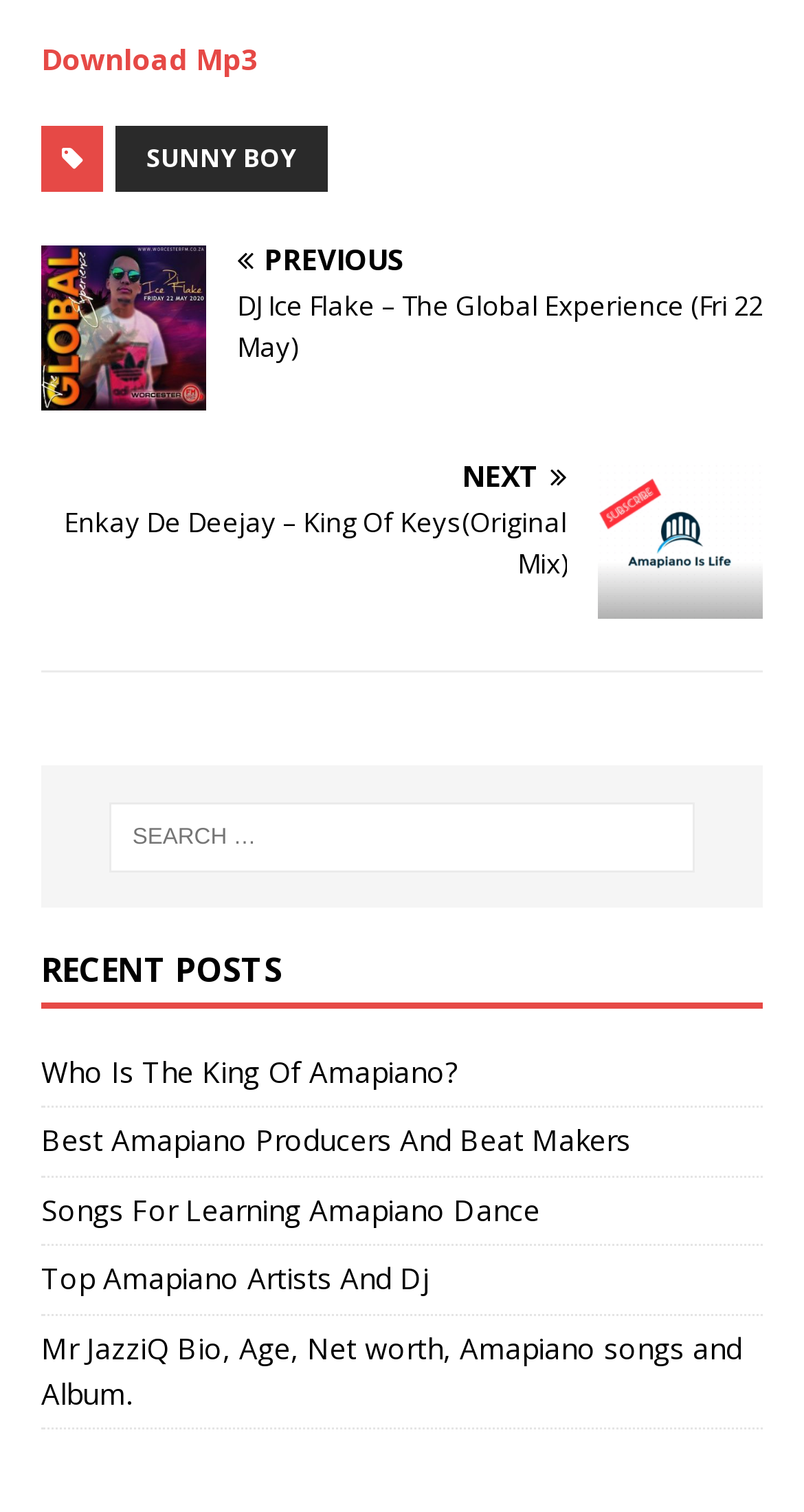Please identify the bounding box coordinates for the region that you need to click to follow this instruction: "Download an Mp3".

[0.051, 0.026, 0.321, 0.052]